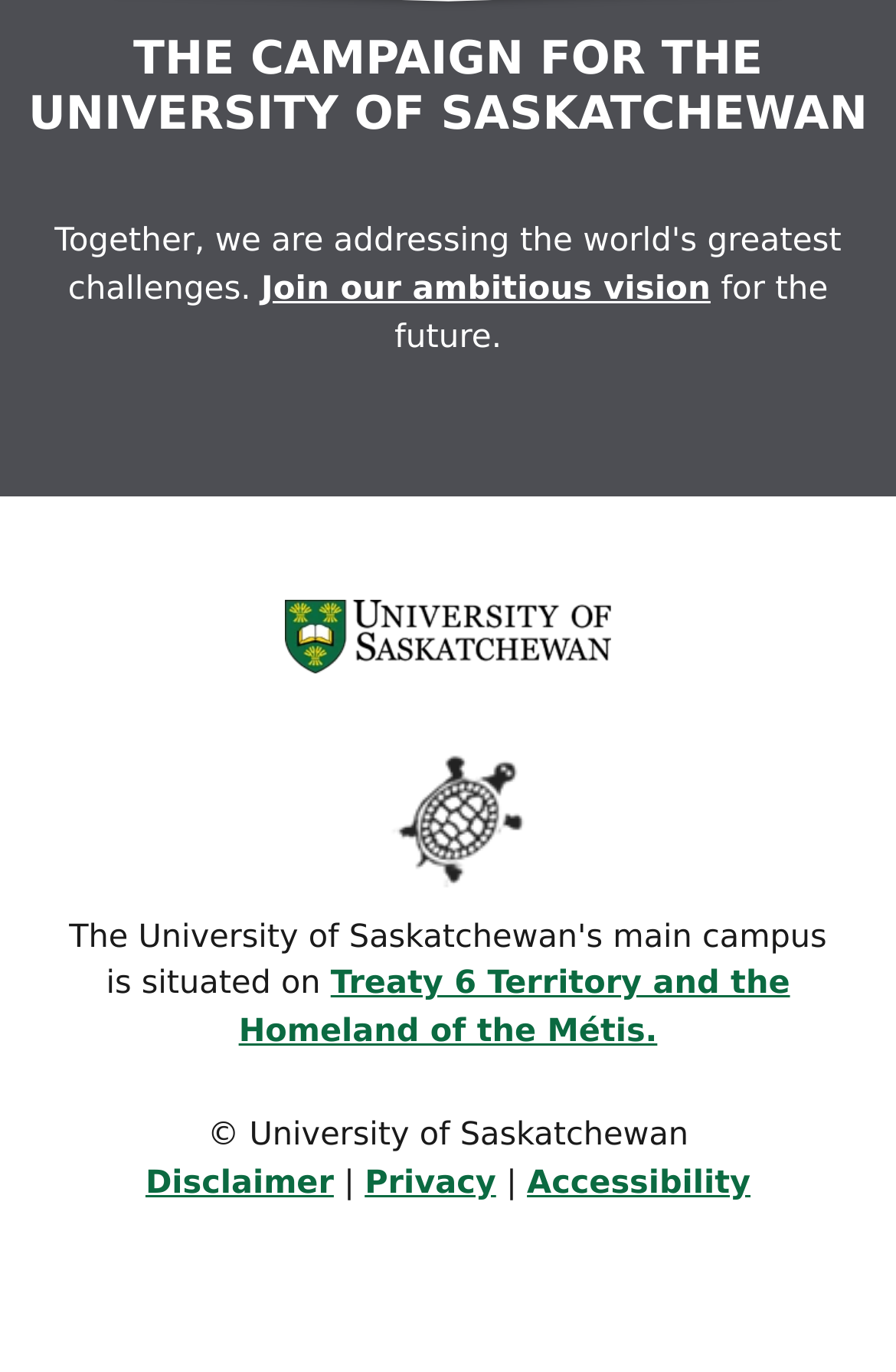What is the theme of the campaign?
Please use the image to provide an in-depth answer to the question.

The answer can be found by looking at the static text element with the text 'for the future.' which is located at the top of the webpage, and also the link element with the text 'Join our ambitious vision'.